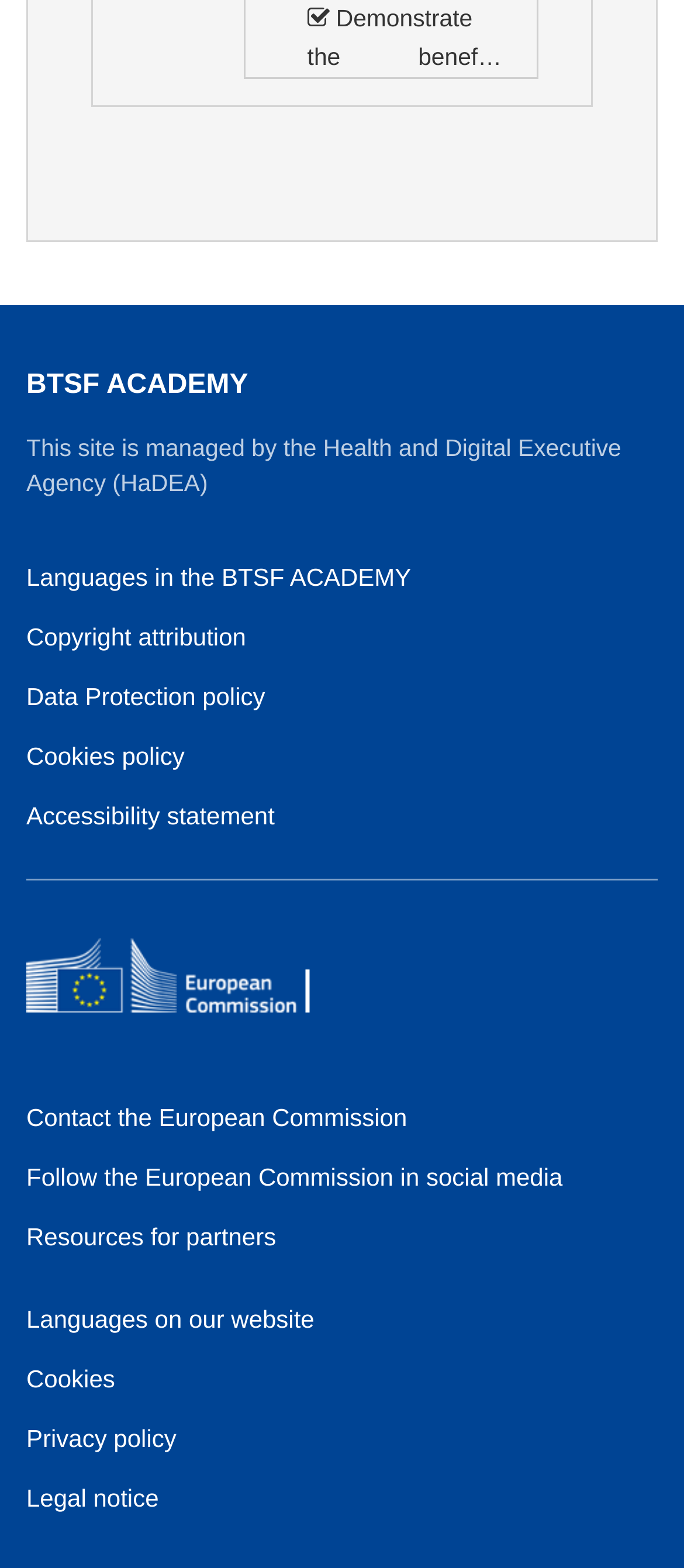Please determine the bounding box coordinates of the area that needs to be clicked to complete this task: 'Visit Languages in the BTSF ACADEMY'. The coordinates must be four float numbers between 0 and 1, formatted as [left, top, right, bottom].

[0.038, 0.357, 0.601, 0.379]